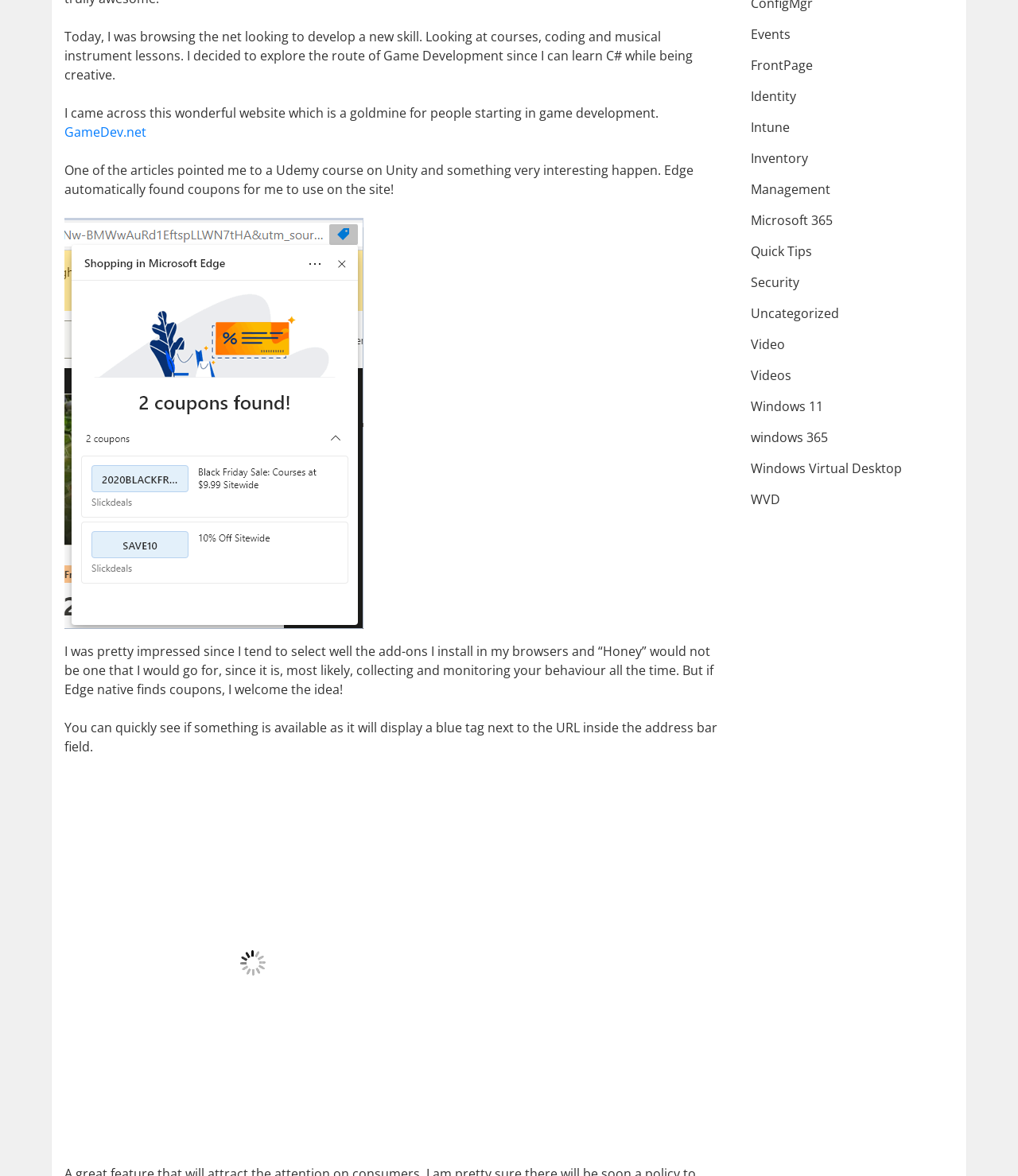Ascertain the bounding box coordinates for the UI element detailed here: "WVD". The coordinates should be provided as [left, top, right, bottom] with each value being a float between 0 and 1.

[0.737, 0.417, 0.766, 0.432]